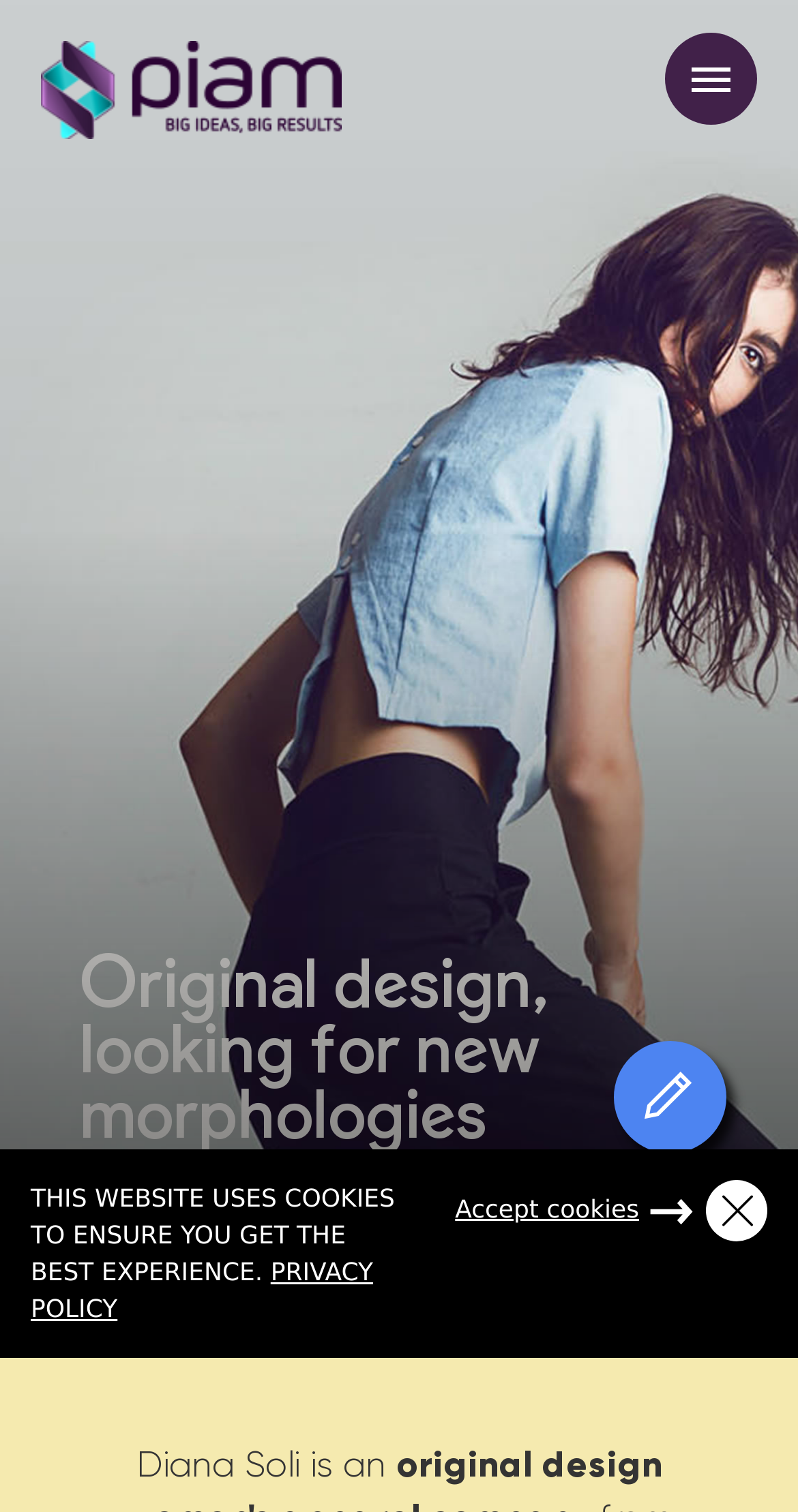Identify the bounding box coordinates of the area you need to click to perform the following instruction: "Subscribe to the newsletter".

[0.108, 0.374, 0.908, 0.456]